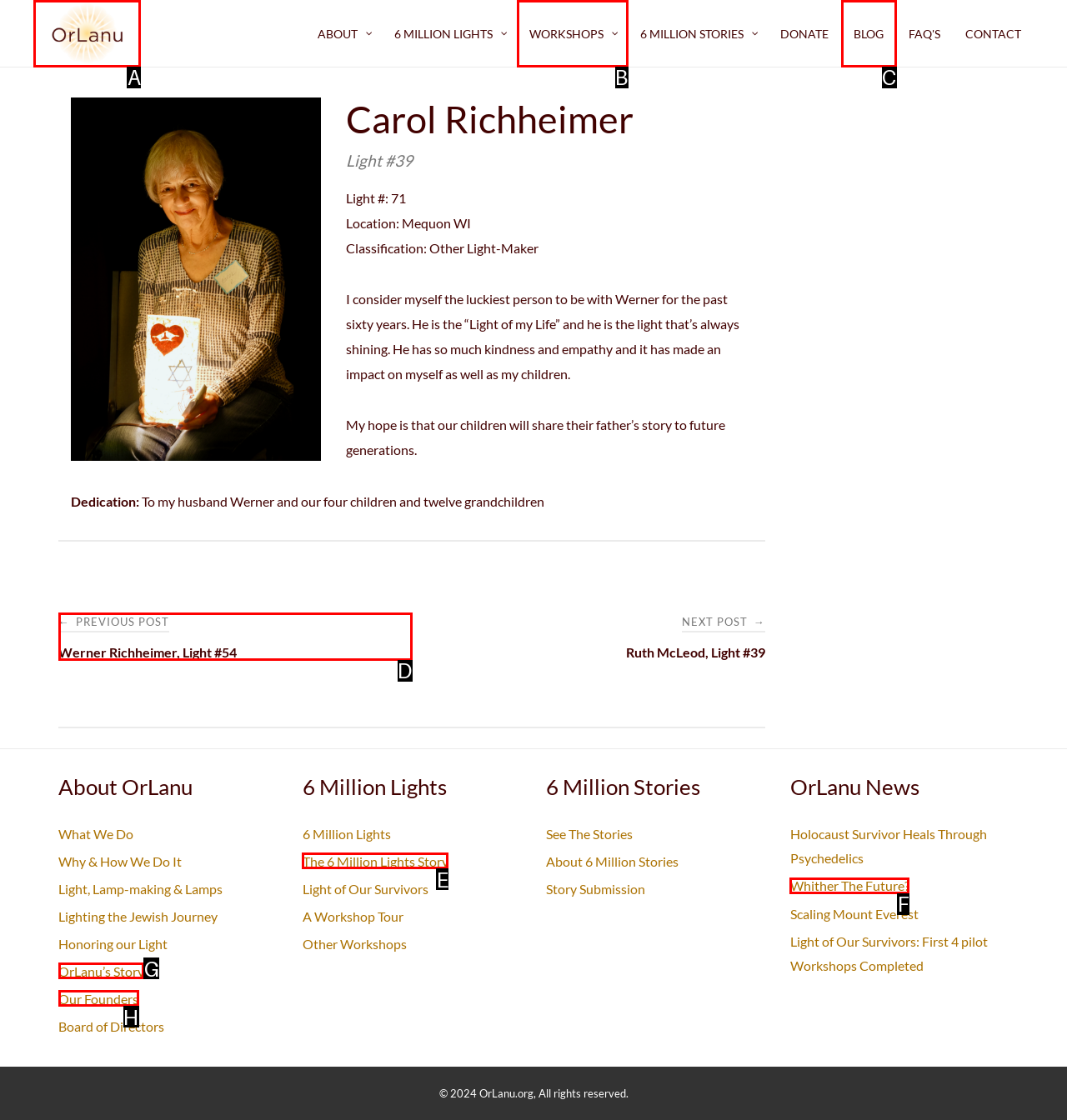Tell me which one HTML element you should click to complete the following task: Visit the homepage
Answer with the option's letter from the given choices directly.

None